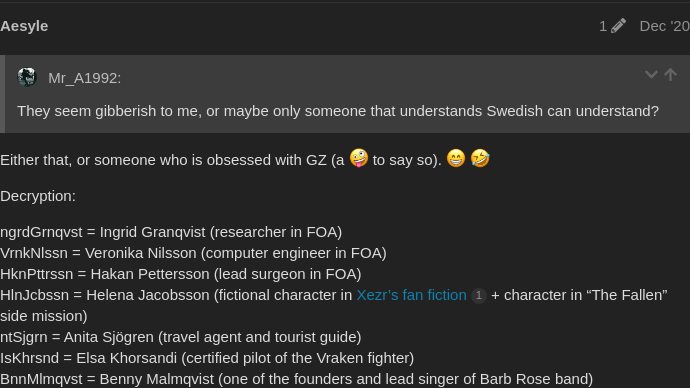What replaced the original cave designs in the game?
Please give a detailed and elaborate answer to the question.

The caption states that the original cave structures were replaced by new designs in the December 2020 update, which suggests that the replacement consisted of new designs.